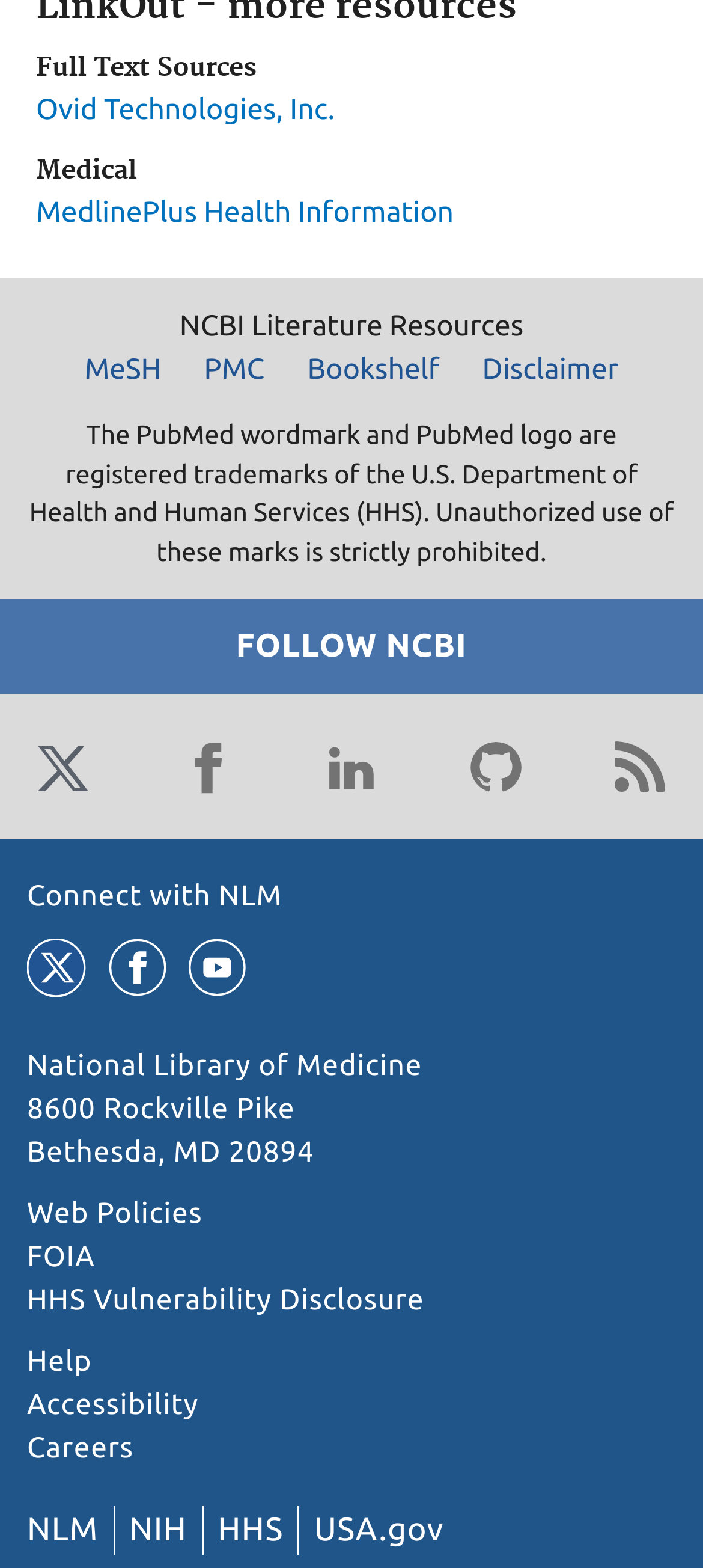What is the last link in the 'Links to NCBI Literature Resources' section?
Based on the image, give a one-word or short phrase answer.

Disclaimer